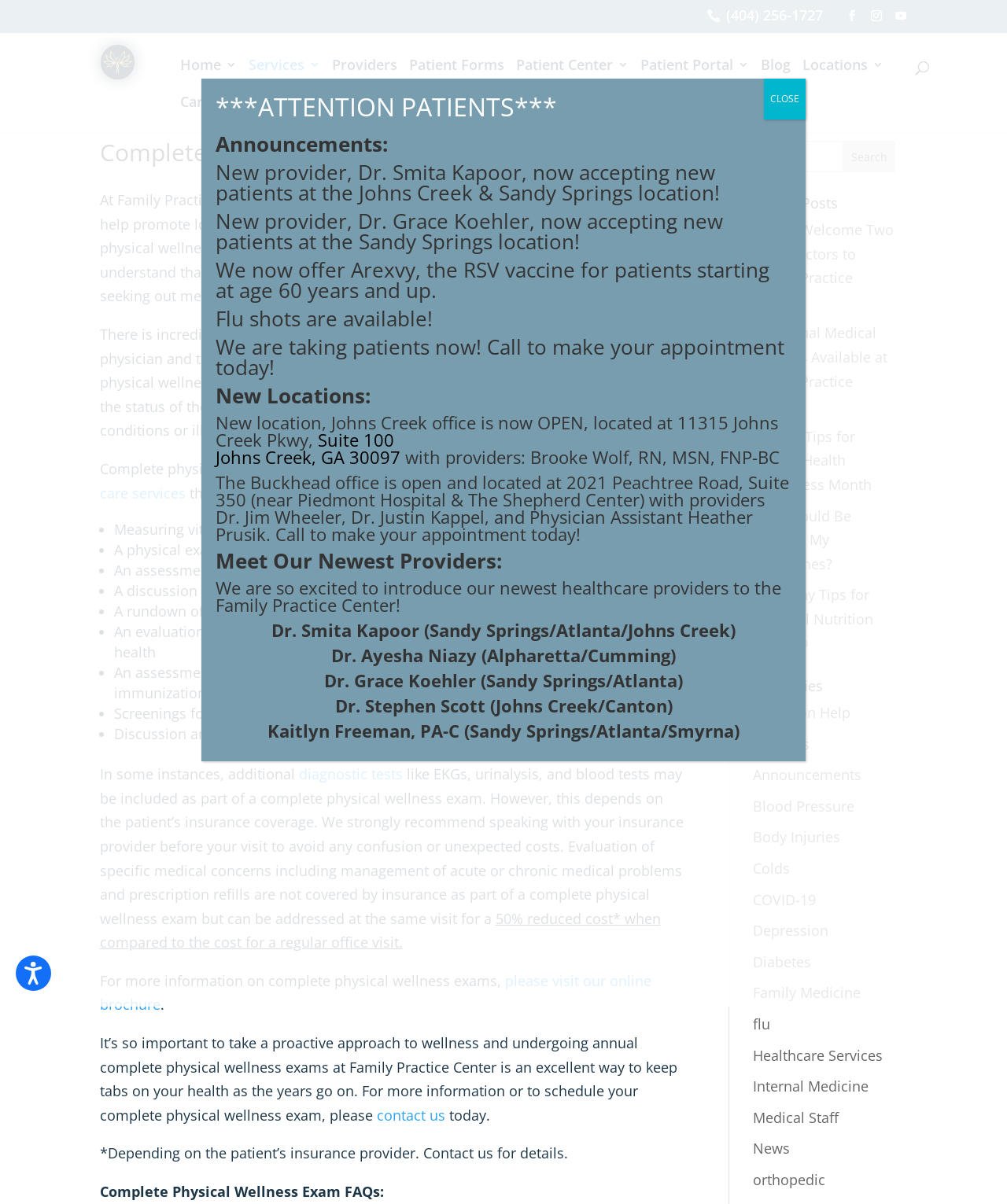Indicate the bounding box coordinates of the clickable region to achieve the following instruction: "Learn more about complete physical wellness exams."

[0.099, 0.807, 0.646, 0.842]